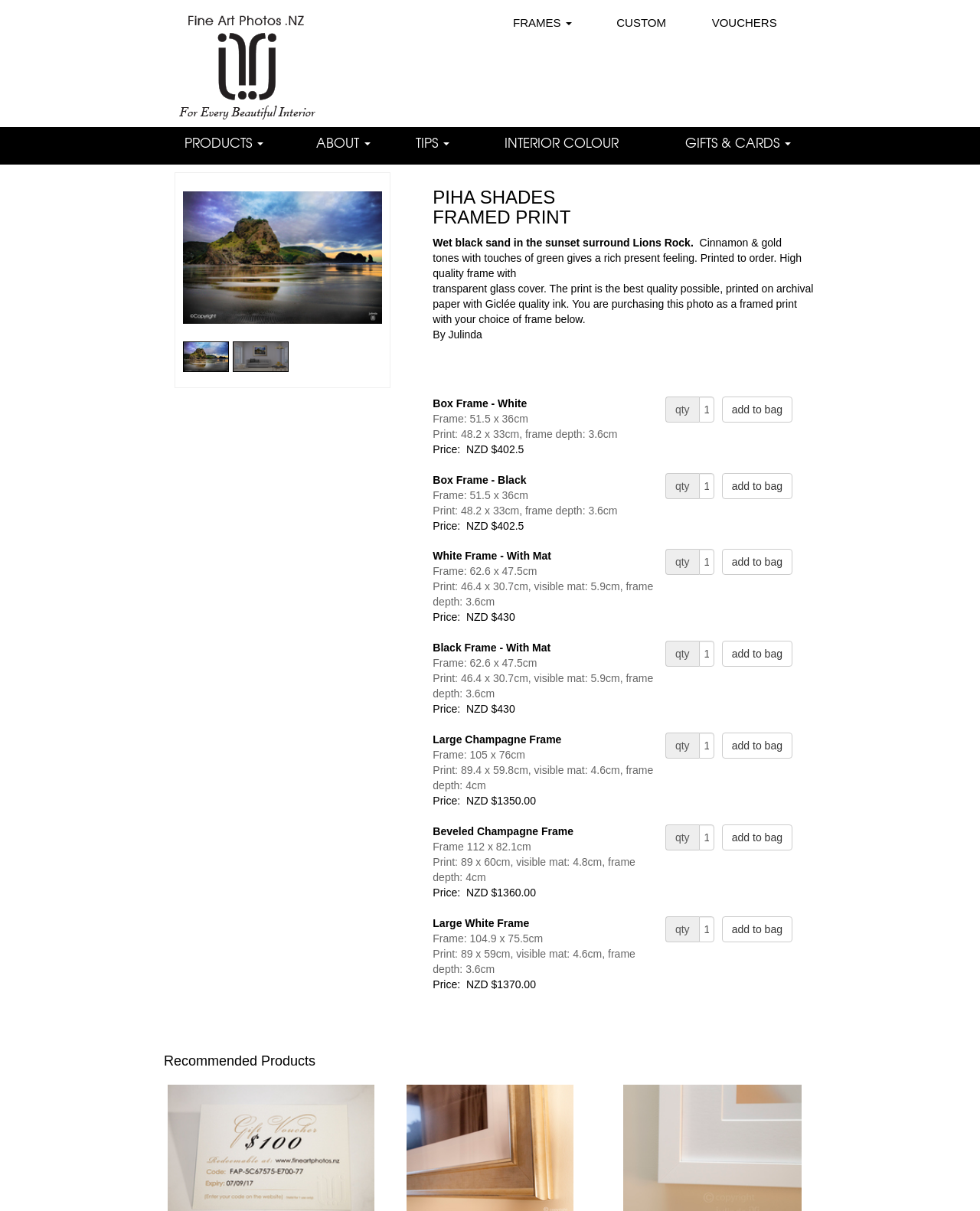Identify the bounding box of the UI component described as: "GIFTS & CARDS".

[0.666, 0.105, 0.841, 0.128]